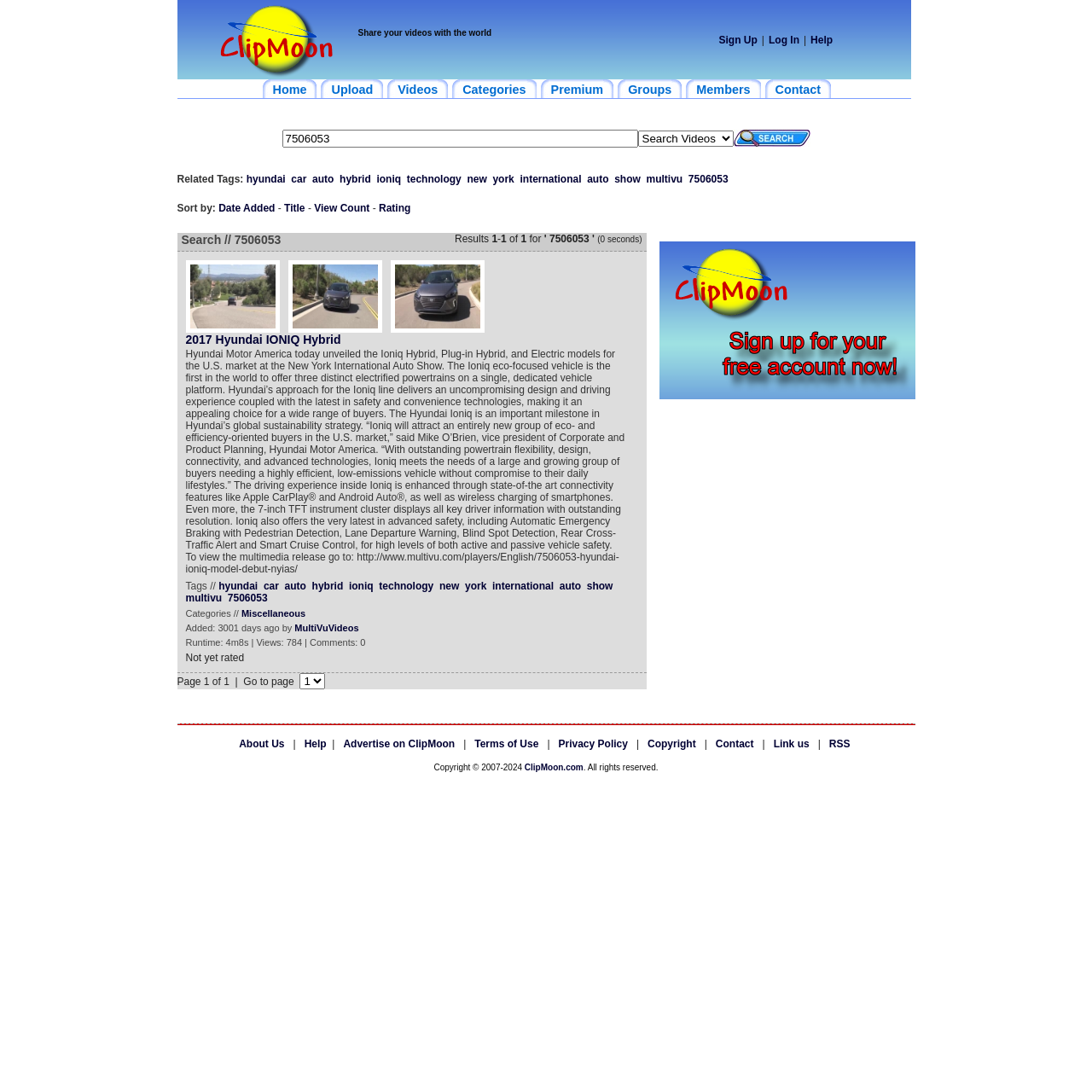Determine the bounding box for the UI element that matches this description: "Advertise on ClipMoon".

[0.314, 0.675, 0.417, 0.686]